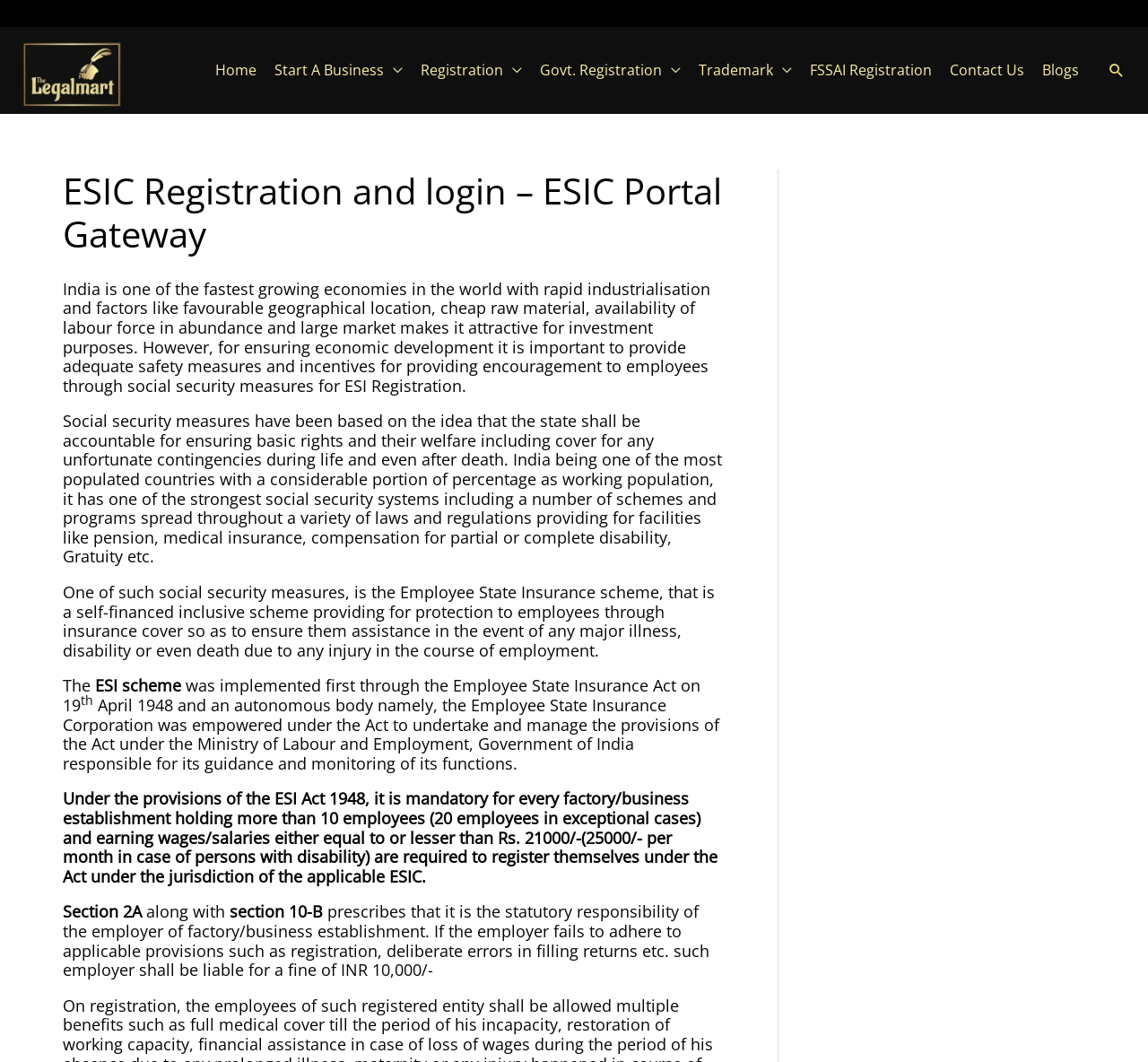Generate a thorough caption detailing the webpage content.

The webpage is about ESI registration, a social security measure in India. At the top left, there is a logo of "The Legalmart" with a link to the website. Next to it, there is a navigation menu with links to various pages, including "Home", "Start A Business", "Registration", "Govt. Registration", "Trademark", "FSSAI Registration", "Contact Us", and "Blogs". 

On the top right, there is a search icon link. Below the navigation menu, there is a heading that reads "ESIC Registration and login – ESIC Portal Gateway". 

The main content of the webpage is divided into four paragraphs. The first paragraph explains that India is one of the fastest-growing economies in the world and that social security measures are essential for economic development. The second paragraph discusses the importance of social security measures in India, including pension, medical insurance, and compensation for partial or complete disability. 

The third paragraph explains the Employee State Insurance scheme, which is a self-financed inclusive scheme providing protection to employees through insurance cover. The fourth paragraph provides more details about the ESI scheme, including its implementation, the role of the Employee State Insurance Corporation, and the mandatory registration requirements for factories and business establishments with more than 10 employees.

On the right side of the webpage, there is an advertisement iframe.